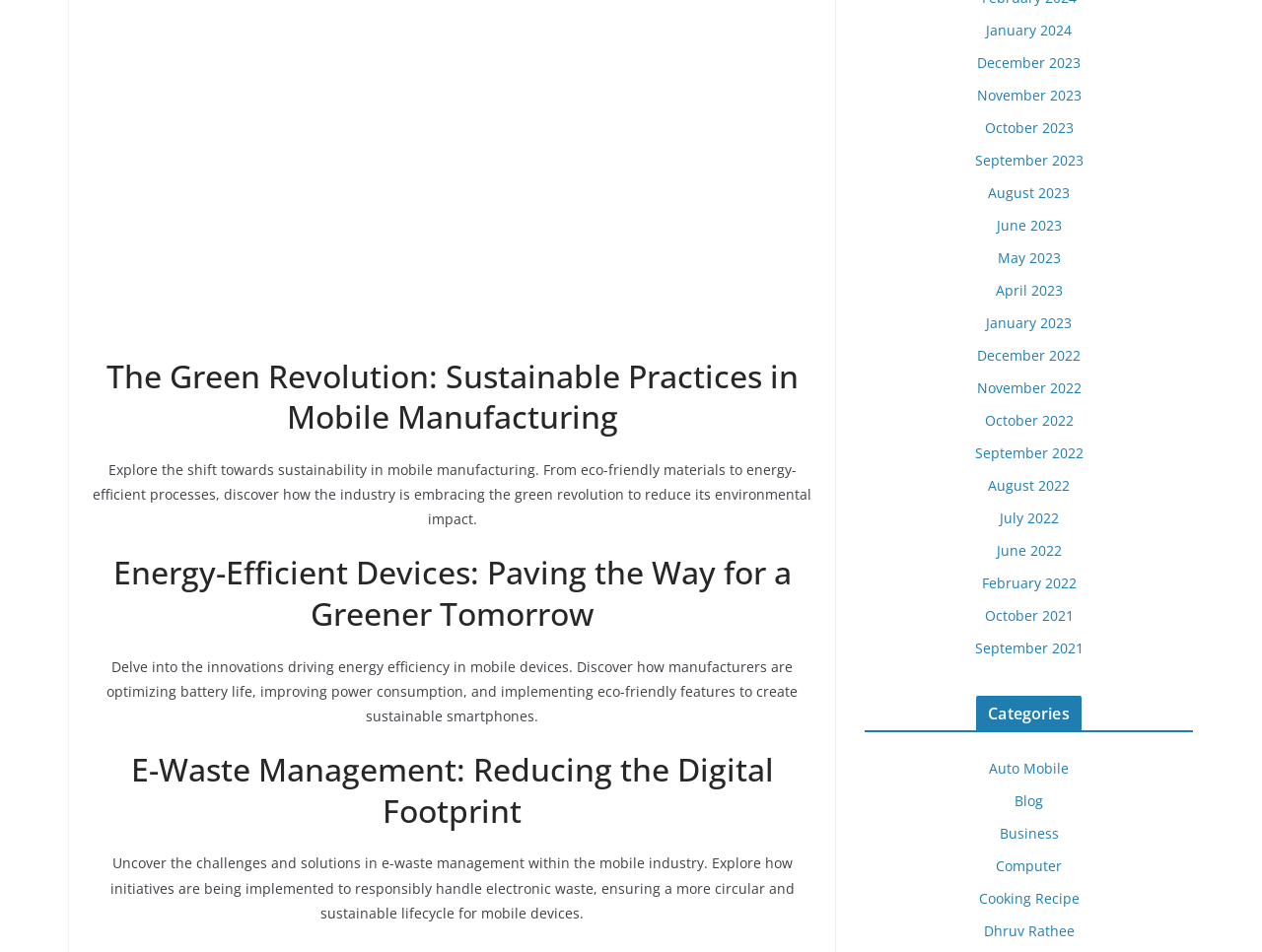Highlight the bounding box coordinates of the element that should be clicked to carry out the following instruction: "Read the article about 'Energy-Efficient Devices'". The coordinates must be given as four float numbers ranging from 0 to 1, i.e., [left, top, right, bottom].

[0.07, 0.58, 0.646, 0.666]